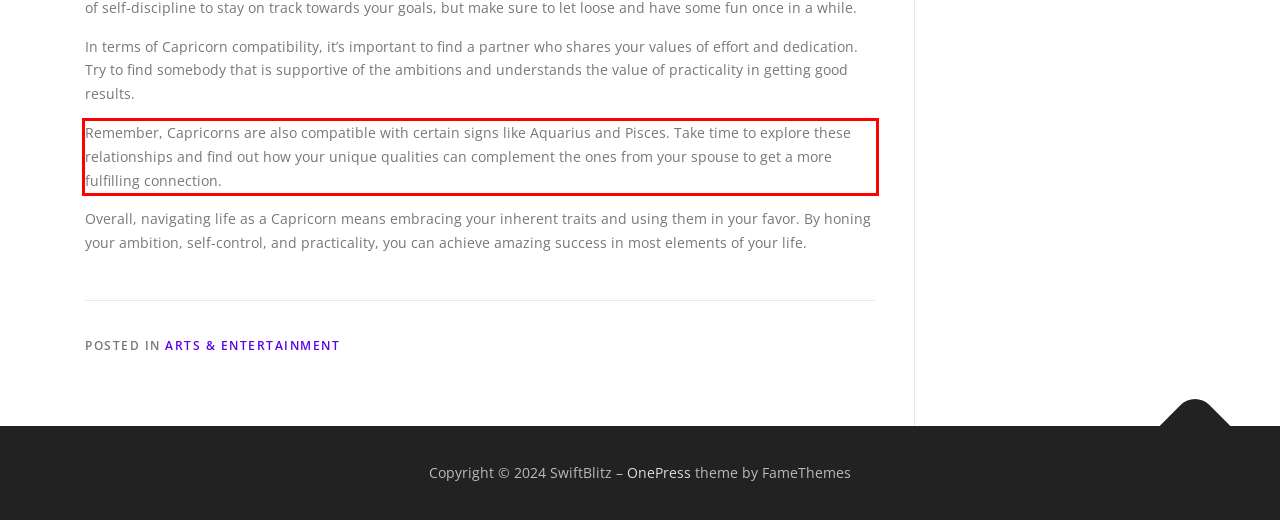Identify the text within the red bounding box on the webpage screenshot and generate the extracted text content.

Remember, Capricorns are also compatible with certain signs like Aquarius and Pisces. Take time to explore these relationships and find out how your unique qualities can complement the ones from your spouse to get a more fulfilling connection.